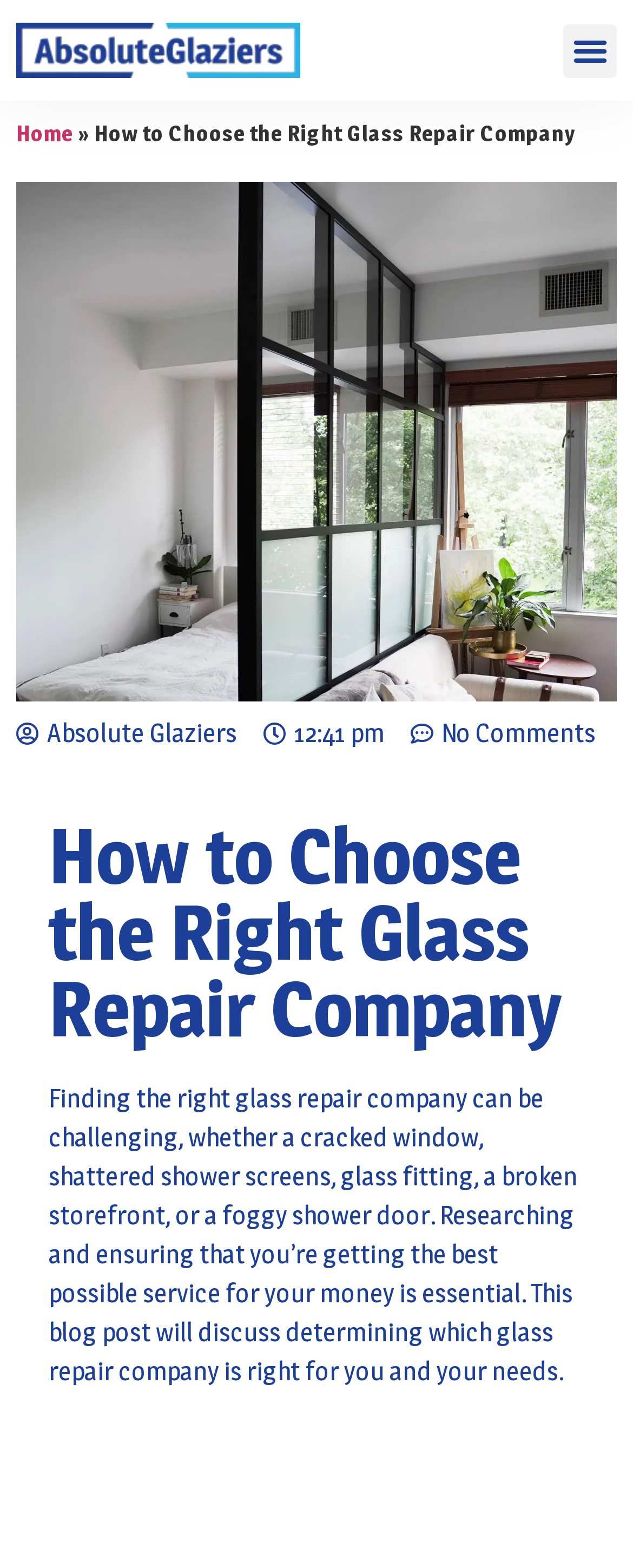From the element description: "No Comments", extract the bounding box coordinates of the UI element. The coordinates should be expressed as four float numbers between 0 and 1, in the order [left, top, right, bottom].

[0.649, 0.455, 0.941, 0.48]